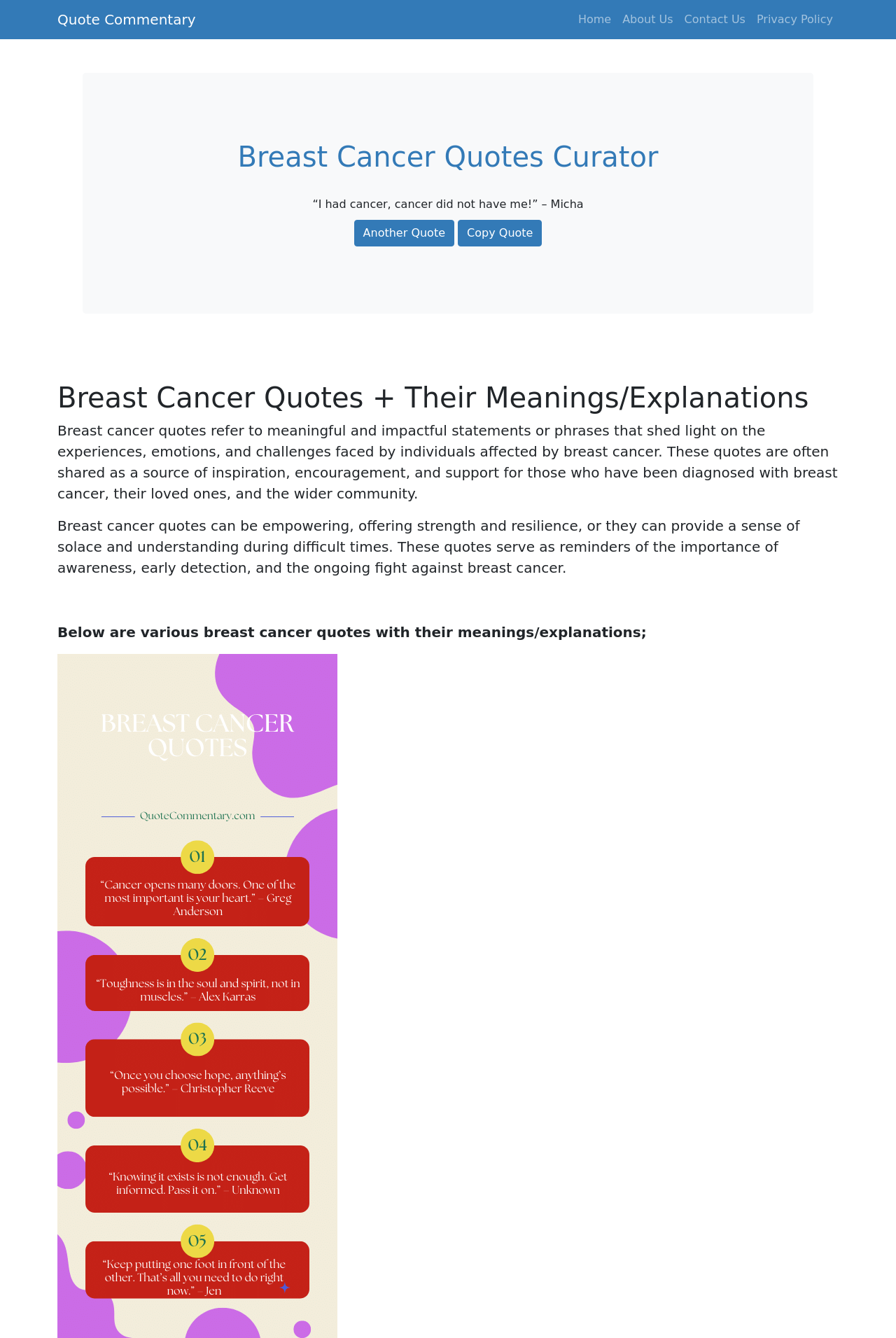What is the purpose of breast cancer quotes?
Respond to the question with a single word or phrase according to the image.

Inspiration and support